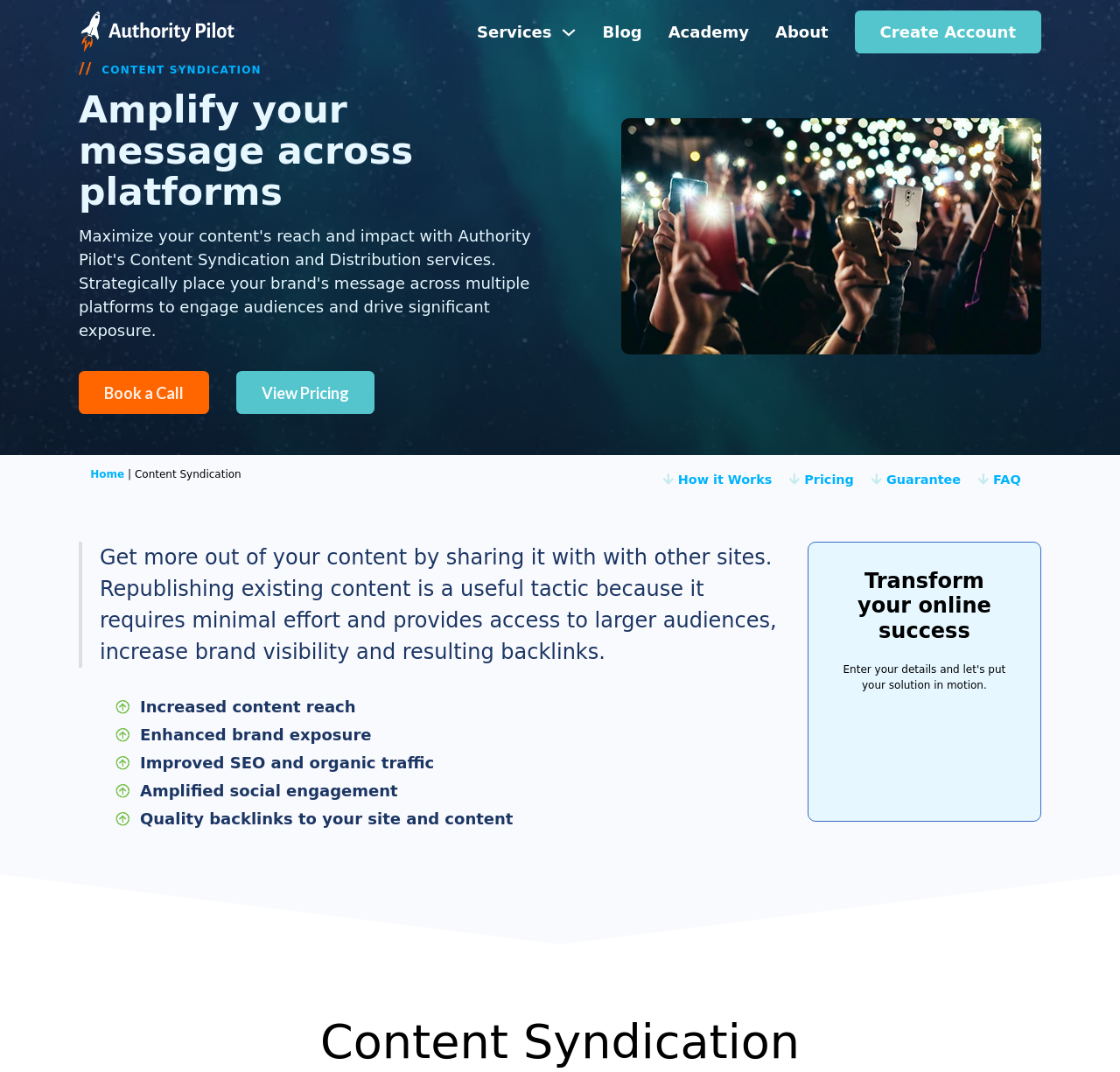Using the webpage screenshot, find the UI element described by Academy. Provide the bounding box coordinates in the format (top-left x, top-left y, bottom-right x, bottom-right y), ensuring all values are floating point numbers between 0 and 1.

[0.597, 0.019, 0.669, 0.041]